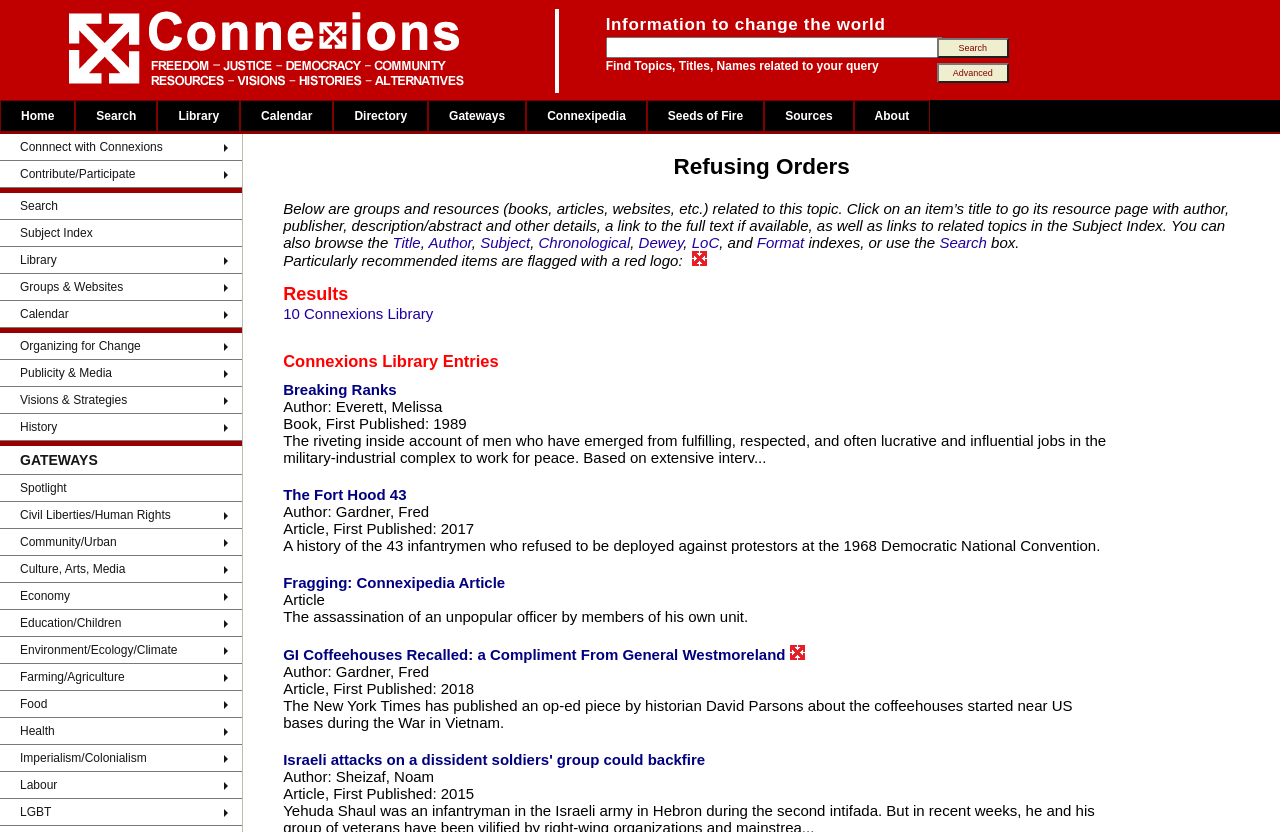Identify the bounding box coordinates of the clickable region to carry out the given instruction: "Browse the 'Subject Index'".

[0.123, 0.159, 0.188, 0.175]